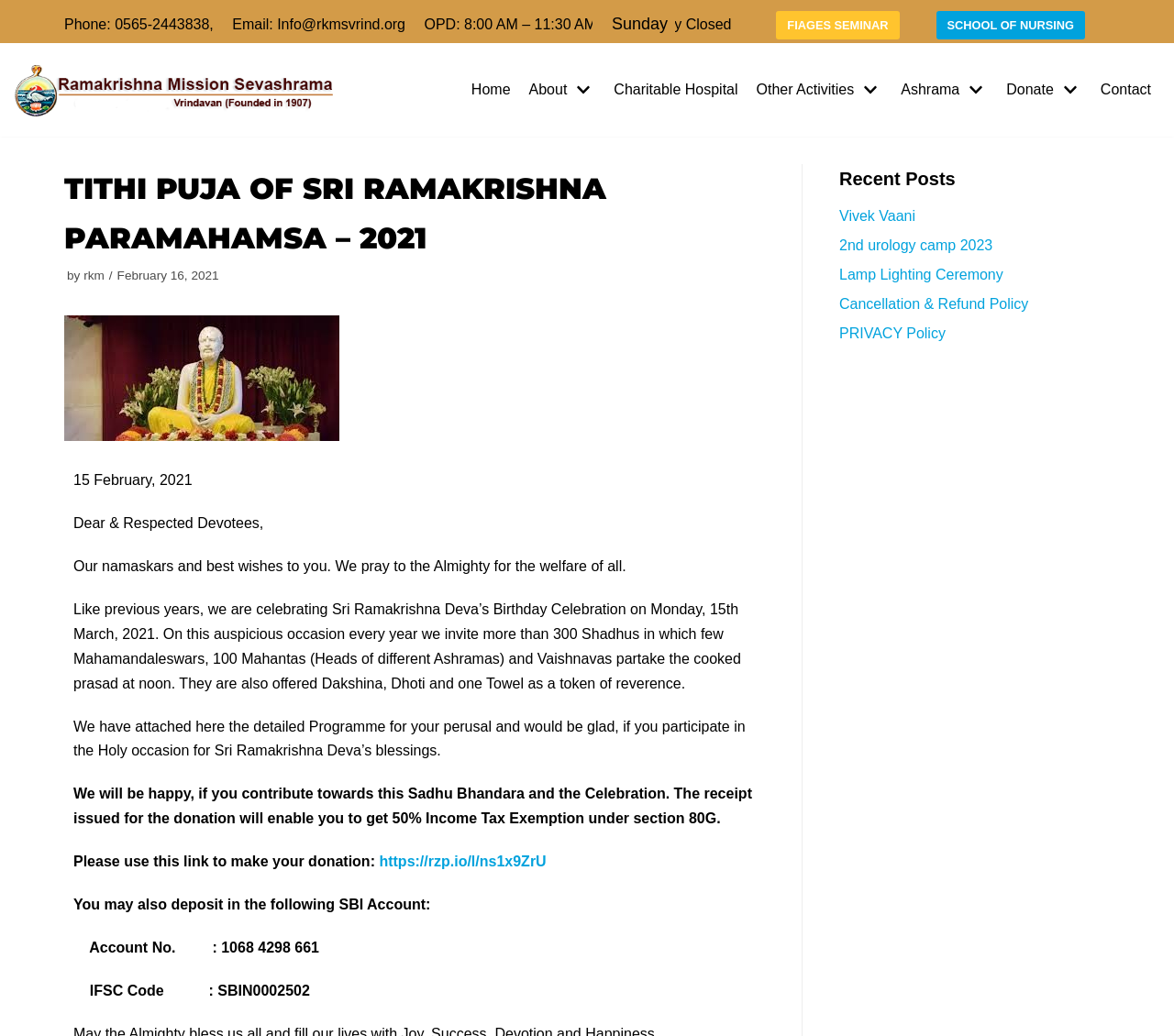Given the webpage screenshot, identify the bounding box of the UI element that matches this description: "Charitable Hospital".

[0.523, 0.076, 0.629, 0.098]